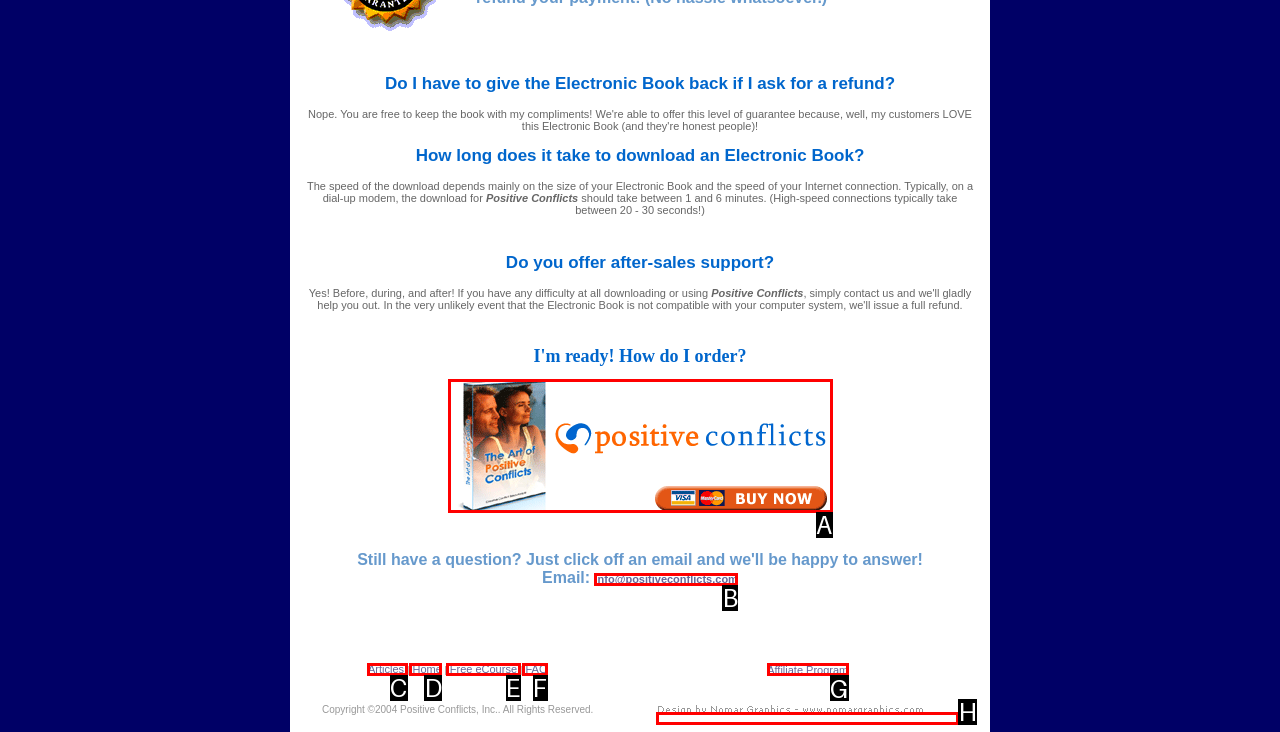Tell me which option I should click to complete the following task: Click the 'improve your Mariage by learnig Fair figting techniques' button
Answer with the option's letter from the given choices directly.

A